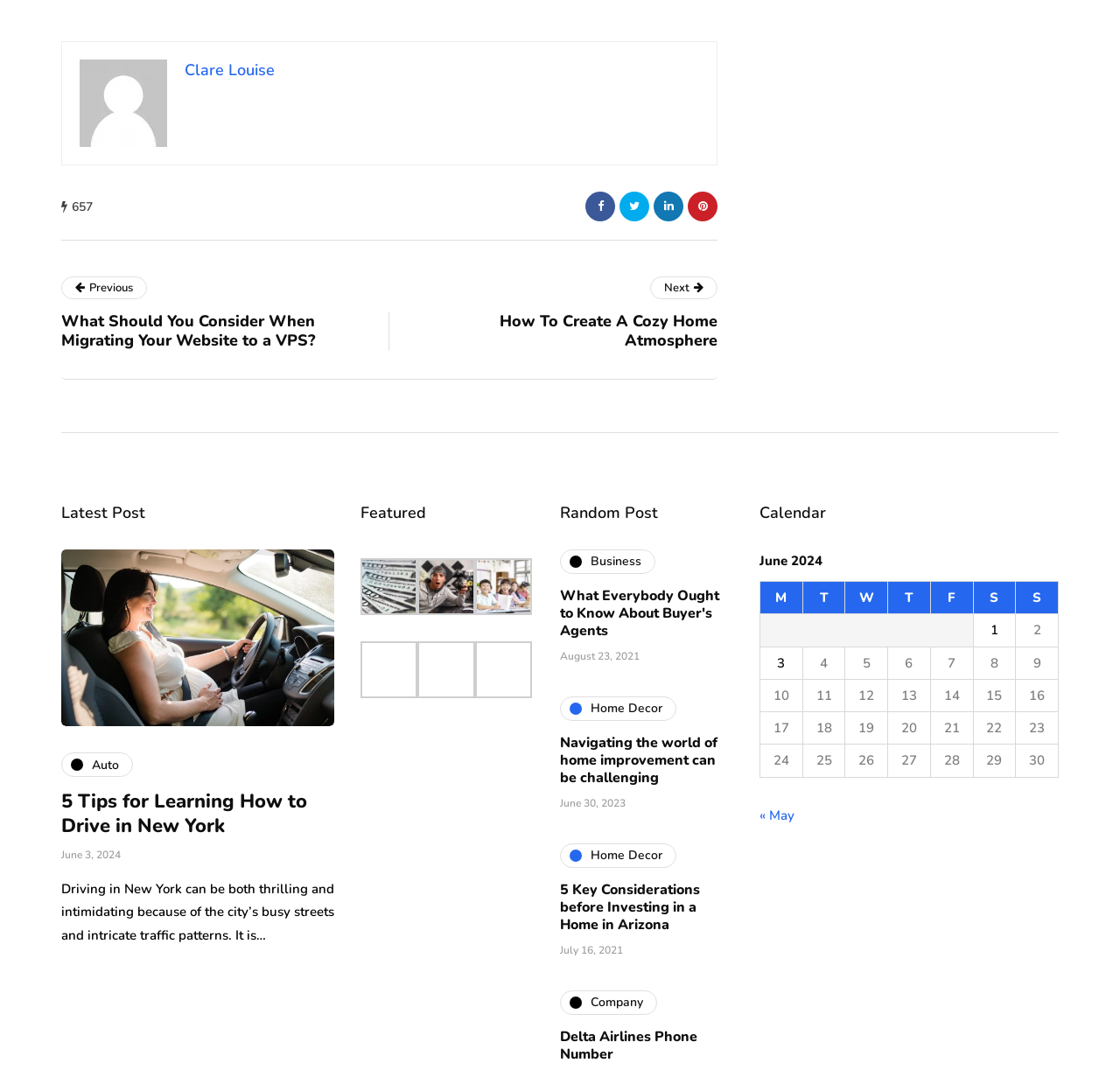Determine the coordinates of the bounding box for the clickable area needed to execute this instruction: "Click on the 'Previous' link".

[0.055, 0.26, 0.348, 0.33]